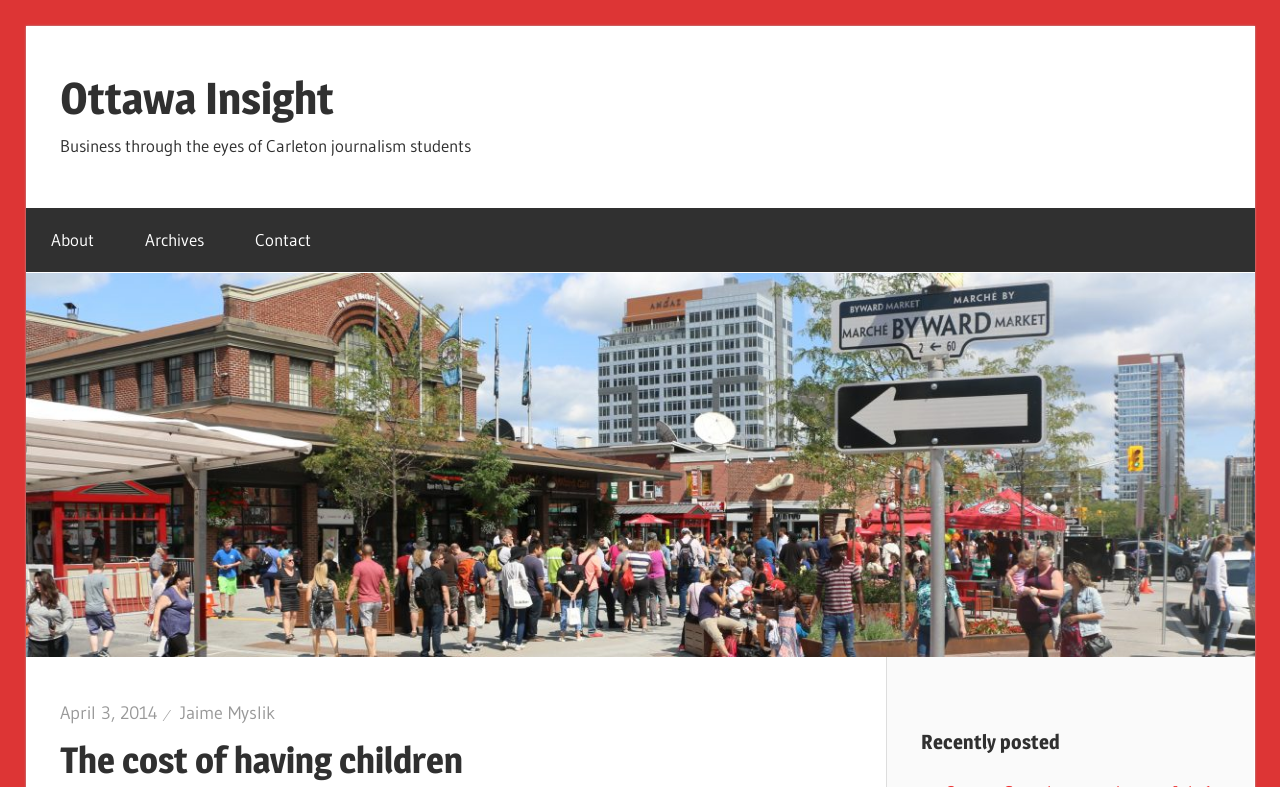Respond with a single word or phrase for the following question: 
What is the topic of the article?

The cost of having children